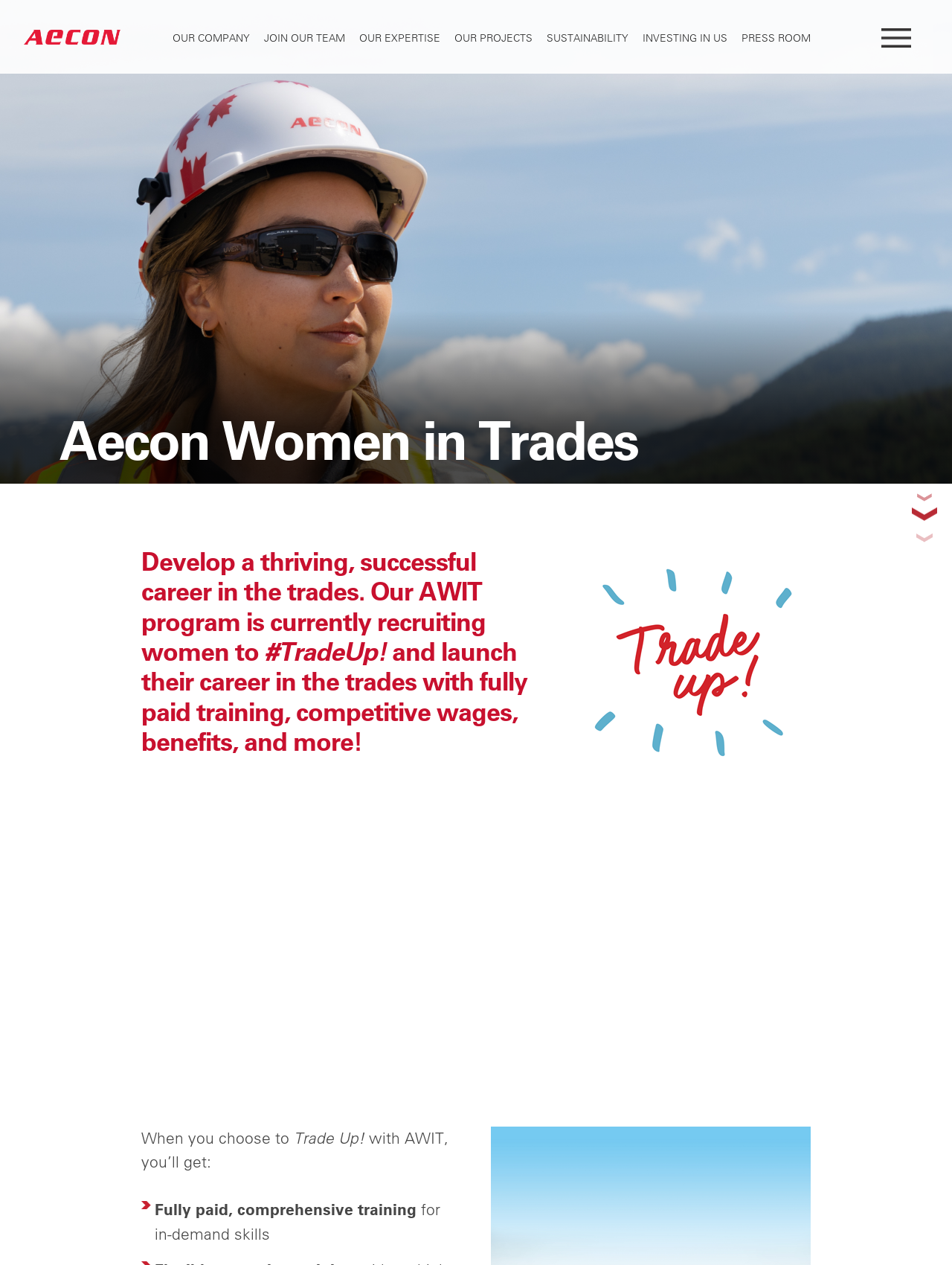What is one of the benefits of joining the AWIT program?
Look at the image and respond with a one-word or short-phrase answer.

Fully paid training